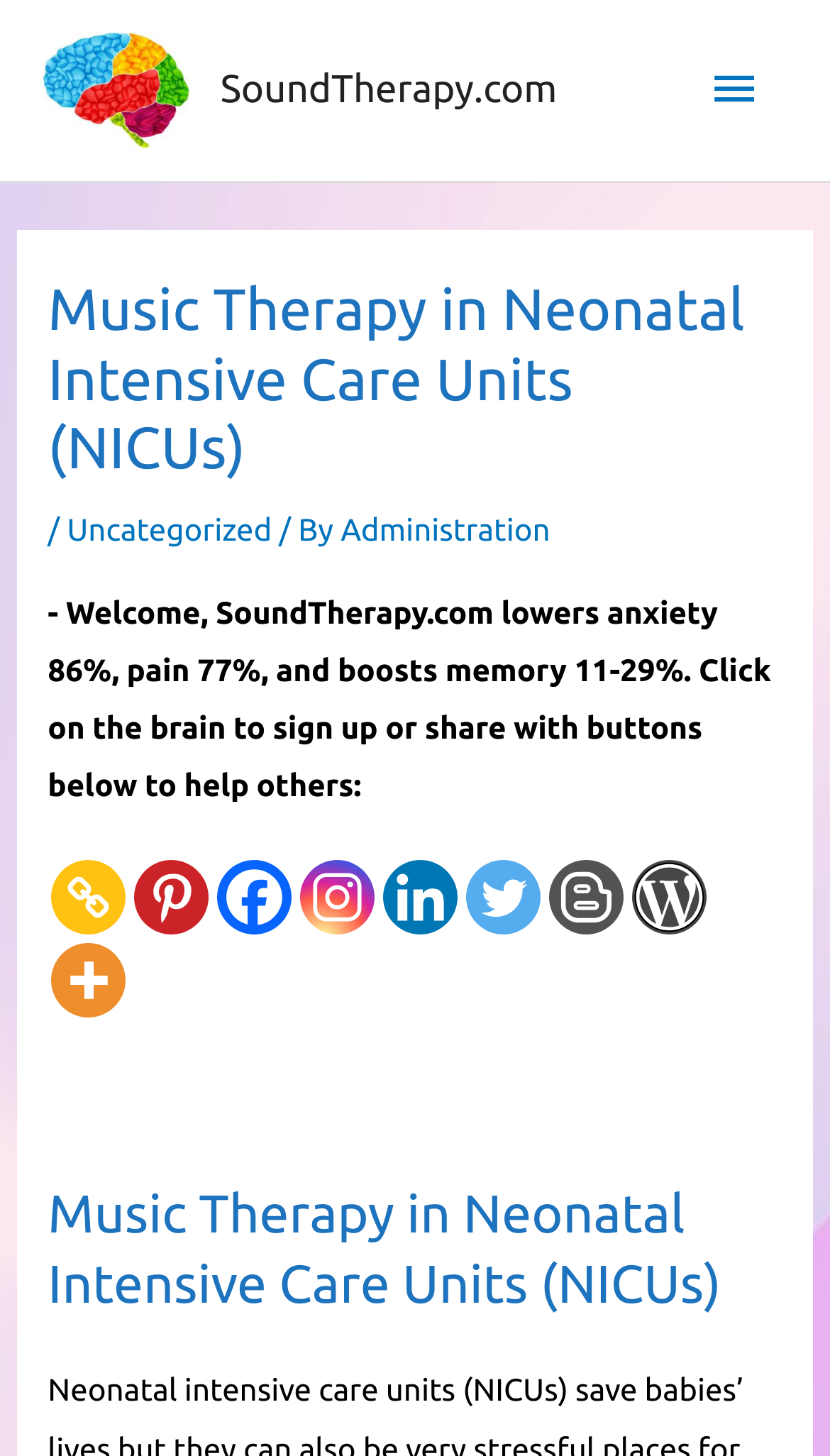Determine the coordinates of the bounding box for the clickable area needed to execute this instruction: "Copy the link".

[0.063, 0.591, 0.152, 0.642]